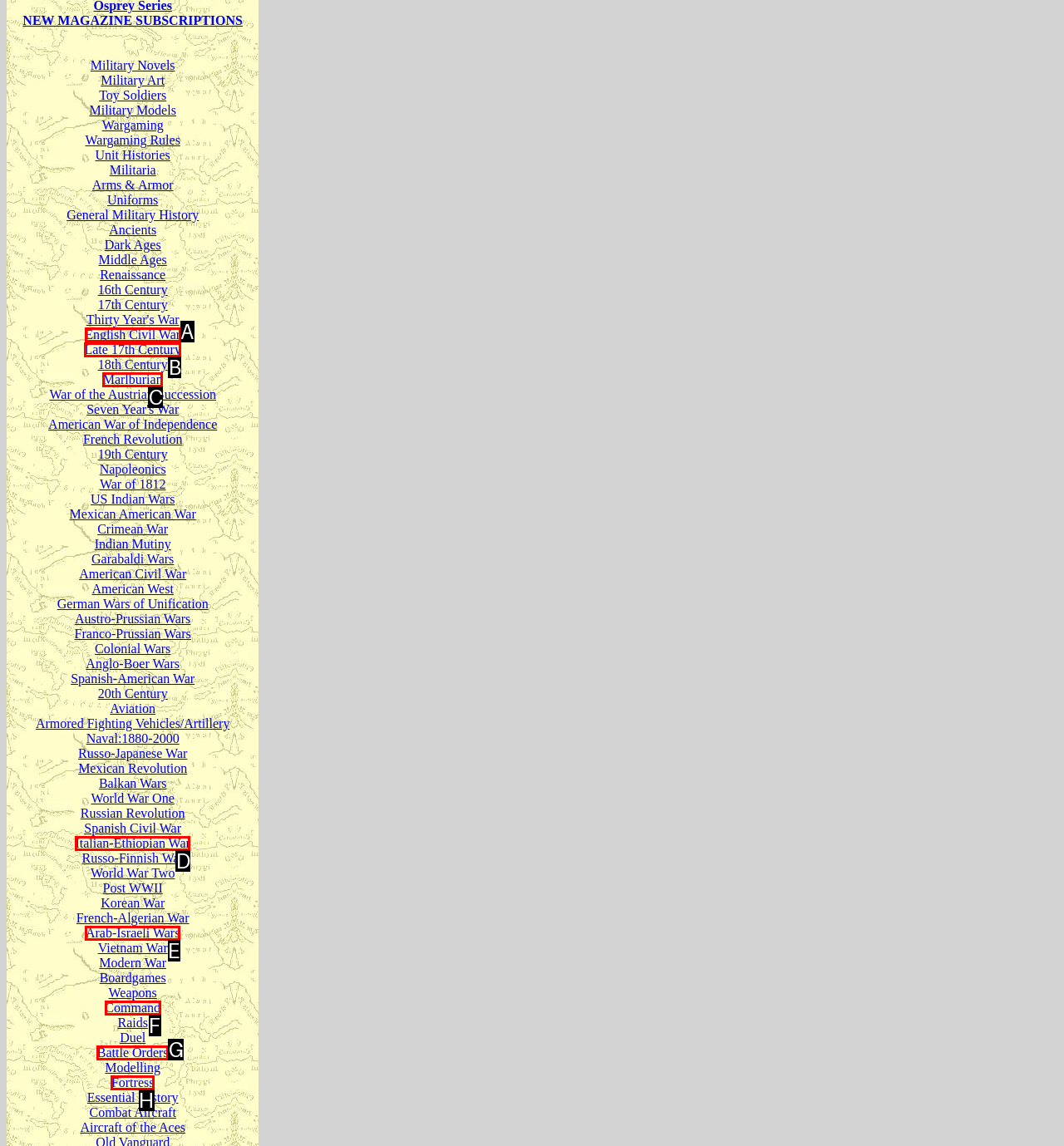Pick the option that corresponds to: Amazon
Provide the letter of the correct choice.

None